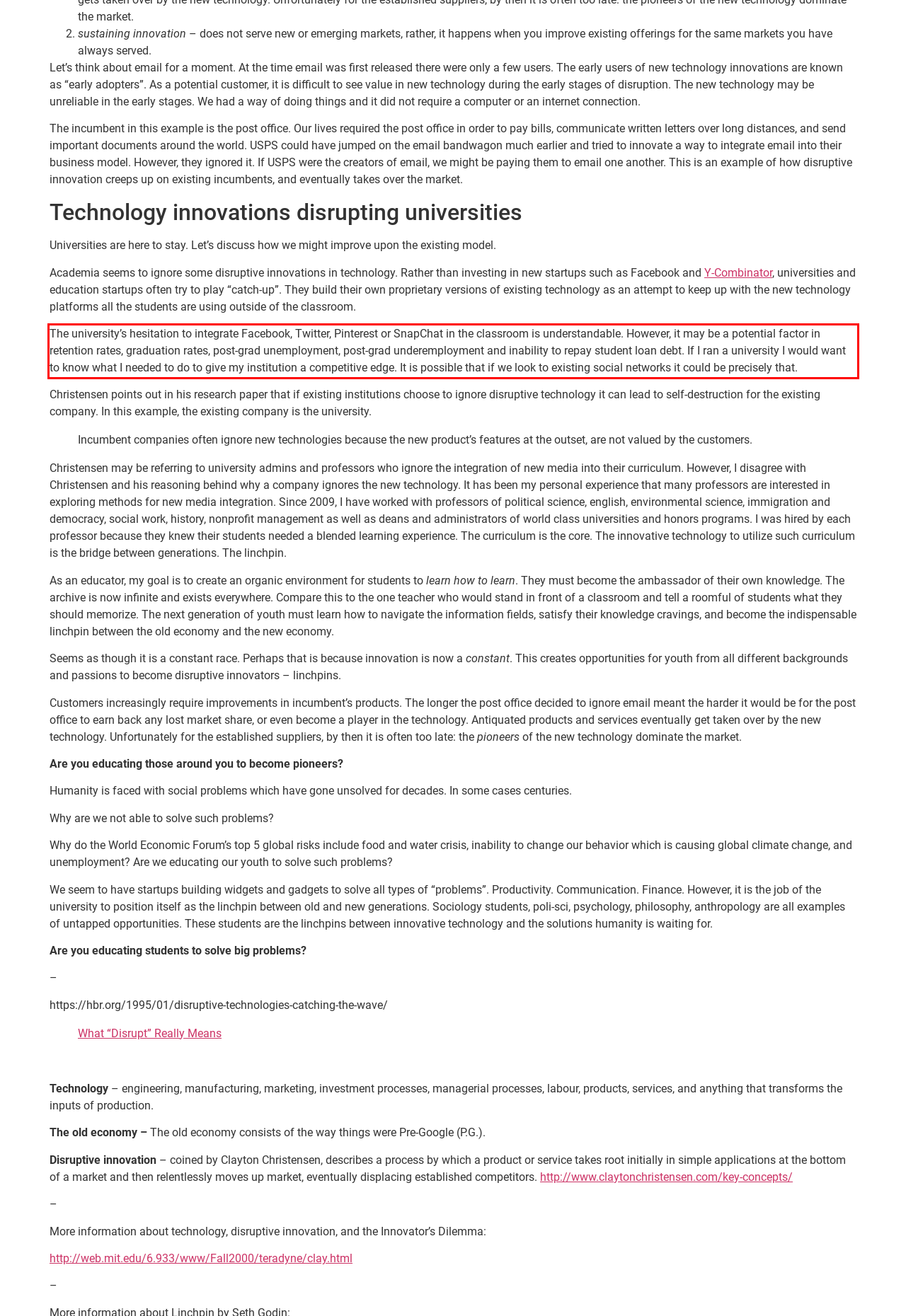Identify the text inside the red bounding box on the provided webpage screenshot by performing OCR.

The university’s hesitation to integrate Facebook, Twitter, Pinterest or SnapChat in the classroom is understandable. However, it may be a potential factor in retention rates, graduation rates, post-grad unemployment, post-grad underemployment and inability to repay student loan debt. If I ran a university I would want to know what I needed to do to give my institution a competitive edge. It is possible that if we look to existing social networks it could be precisely that.